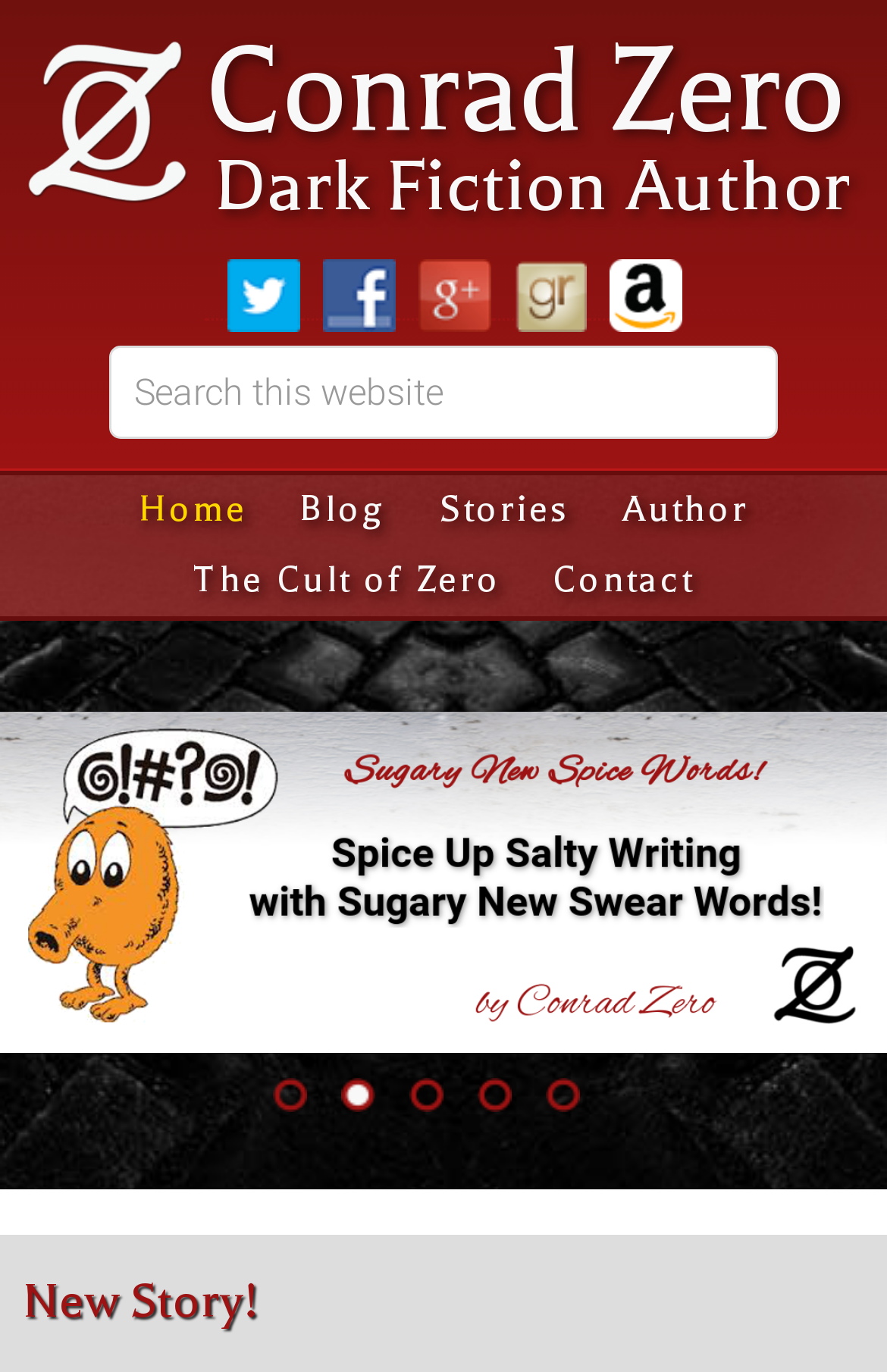Specify the bounding box coordinates of the element's area that should be clicked to execute the given instruction: "Follow Conrad Zero on Twitter". The coordinates should be four float numbers between 0 and 1, i.e., [left, top, right, bottom].

[0.231, 0.2, 0.338, 0.234]